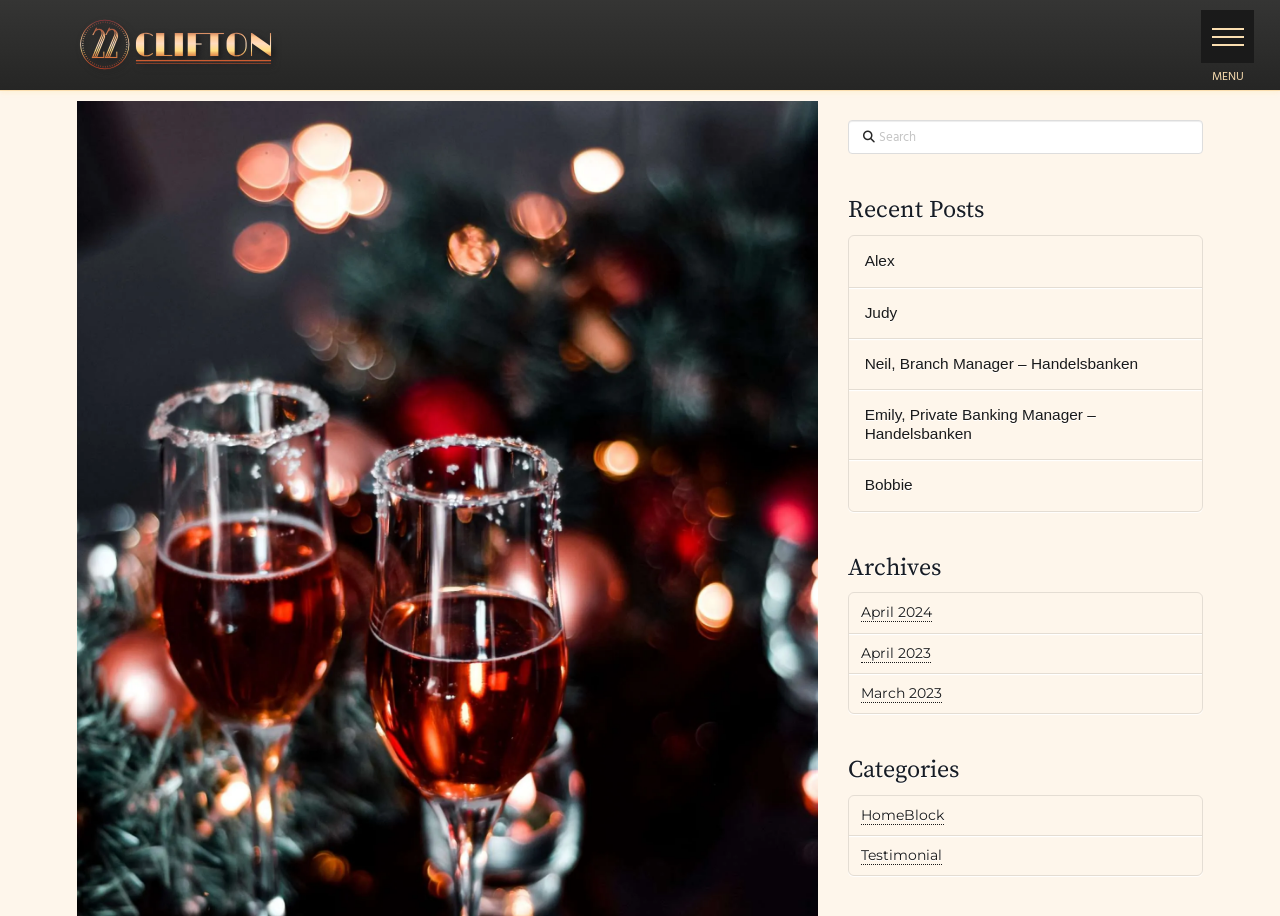Provide an in-depth description of the elements and layout of the webpage.

The webpage appears to be a blog or news website, with a focus on wine tasting and learning. At the top right corner, there is a "MENU" button. Below it, there is a link to "22 Clifton" accompanied by an image with the same name. 

To the right of the "22 Clifton" link, there is a search bar with a "Search" label and a text box where users can input their search queries. Above the search bar, there is a heading titled "Recent Posts". Below the heading, there are six links to different authors, including Alex, Judy, Neil, Emily, and Bobbie.

Further down the page, there is a heading titled "Archives", followed by three links to different months: April 2024, April 2023, and March 2023. Below the "Archives" section, there is a heading titled "Categories", followed by two links to "HomeBlock" and "Testimonial".